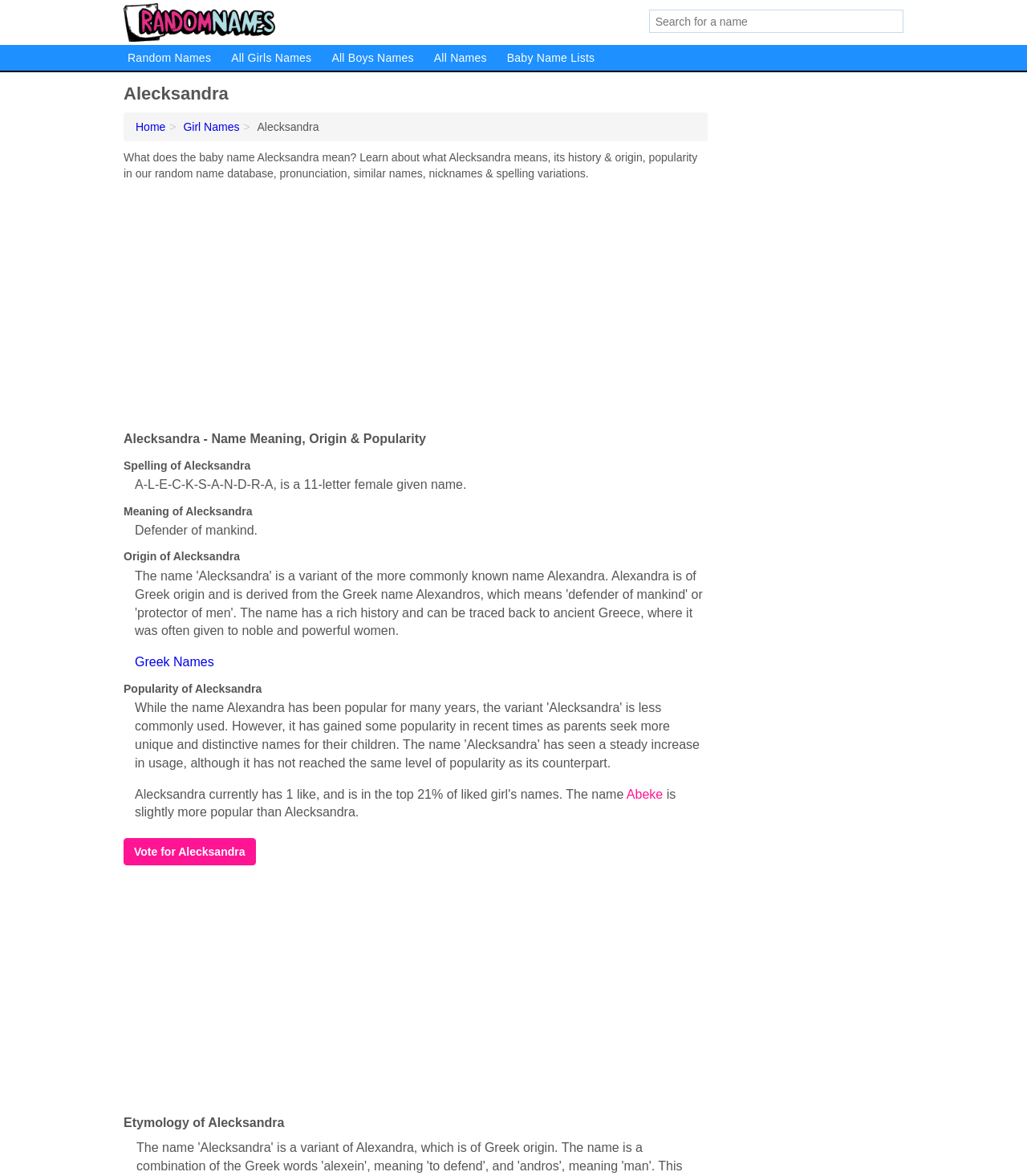Determine the bounding box coordinates of the section to be clicked to follow the instruction: "Go to Girl Names". The coordinates should be given as four float numbers between 0 and 1, formatted as [left, top, right, bottom].

[0.178, 0.103, 0.233, 0.114]